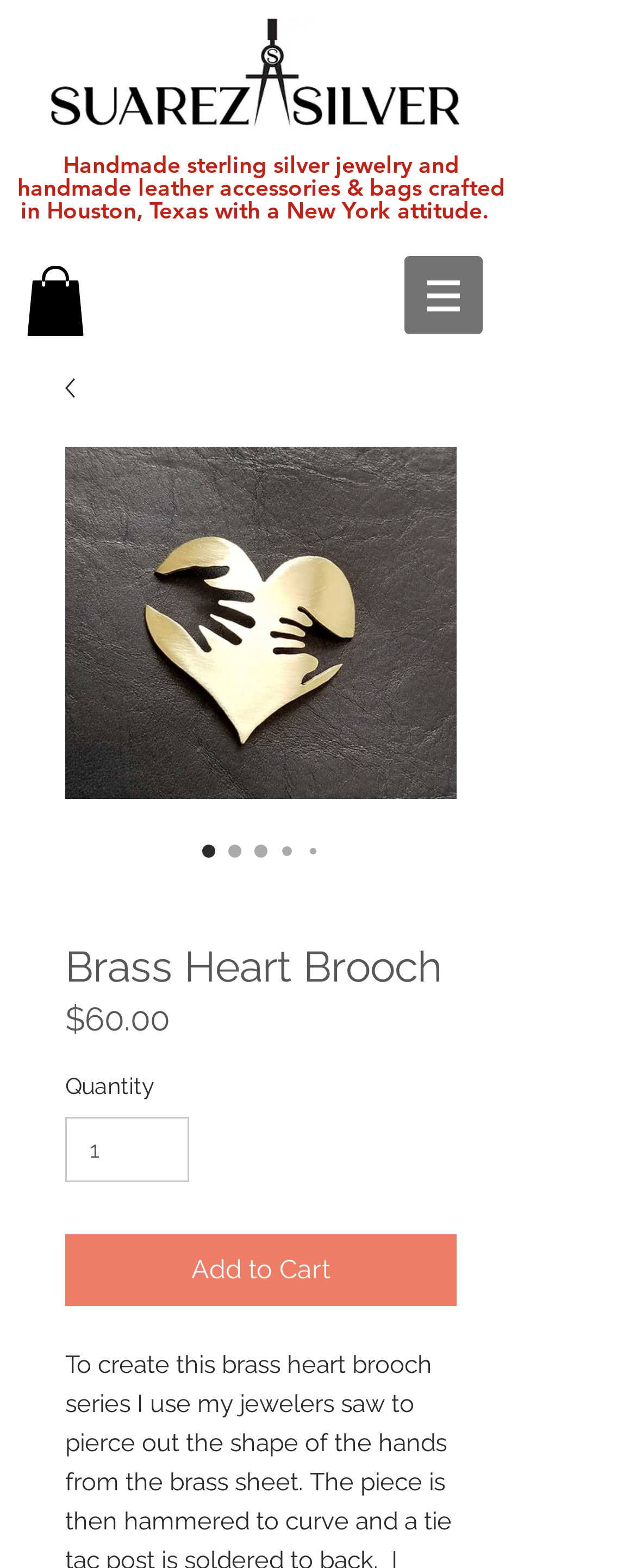Given the element description Add to Cart, specify the bounding box coordinates of the corresponding UI element in the format (top-left x, top-left y, bottom-right x, bottom-right y). All values must be between 0 and 1.

[0.103, 0.788, 0.718, 0.833]